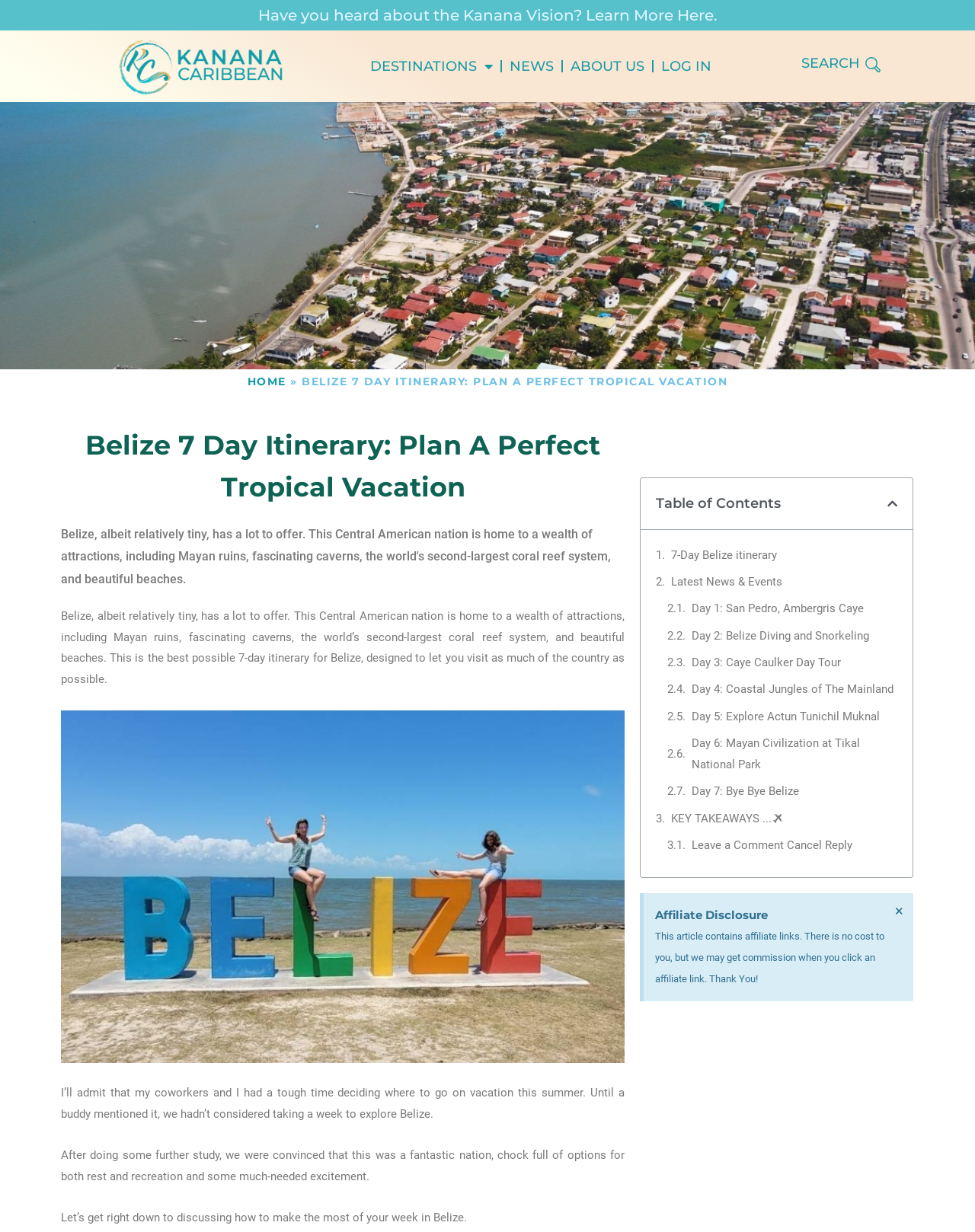Answer this question in one word or a short phrase: What is the main topic of this webpage?

Belize 7 Day Itinerary